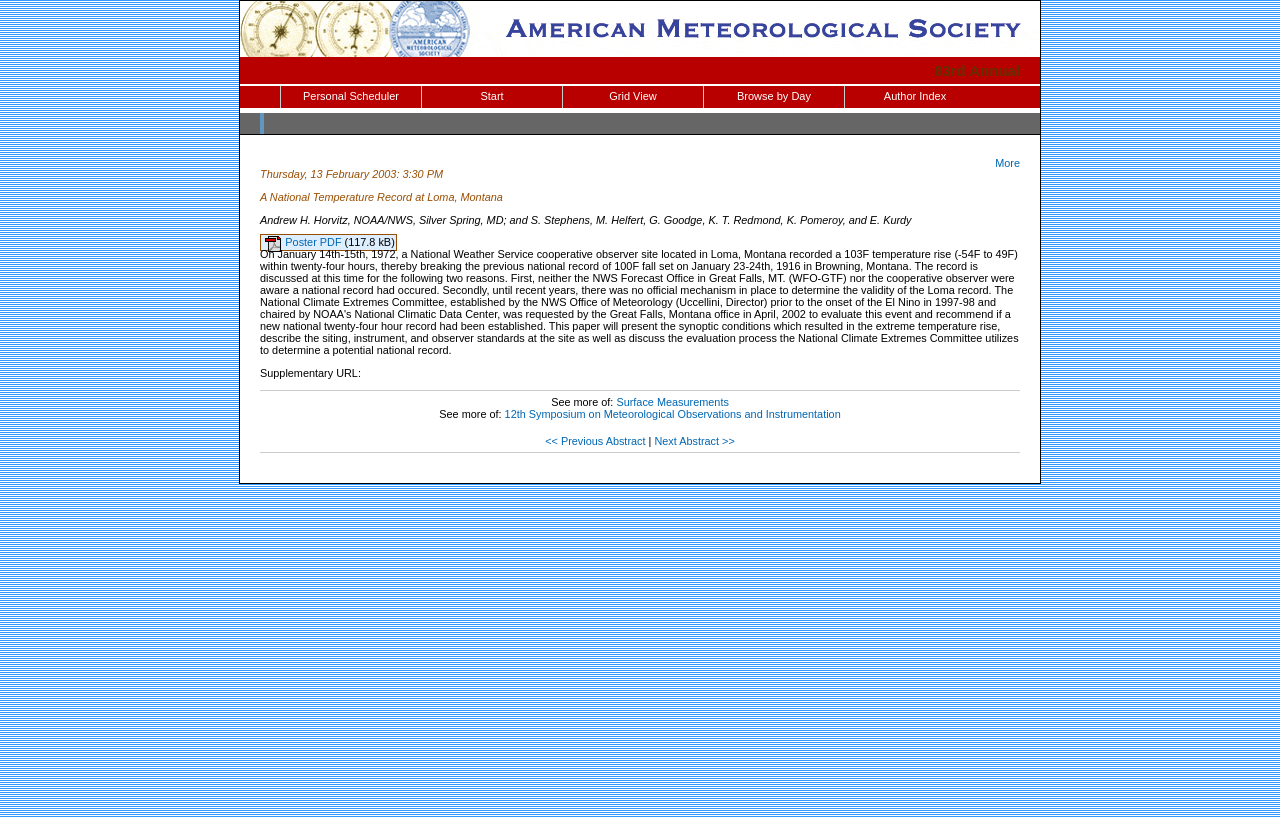What is the name of the symposium?
Provide a one-word or short-phrase answer based on the image.

12th Symposium on Meteorological Observations and Instrumentation